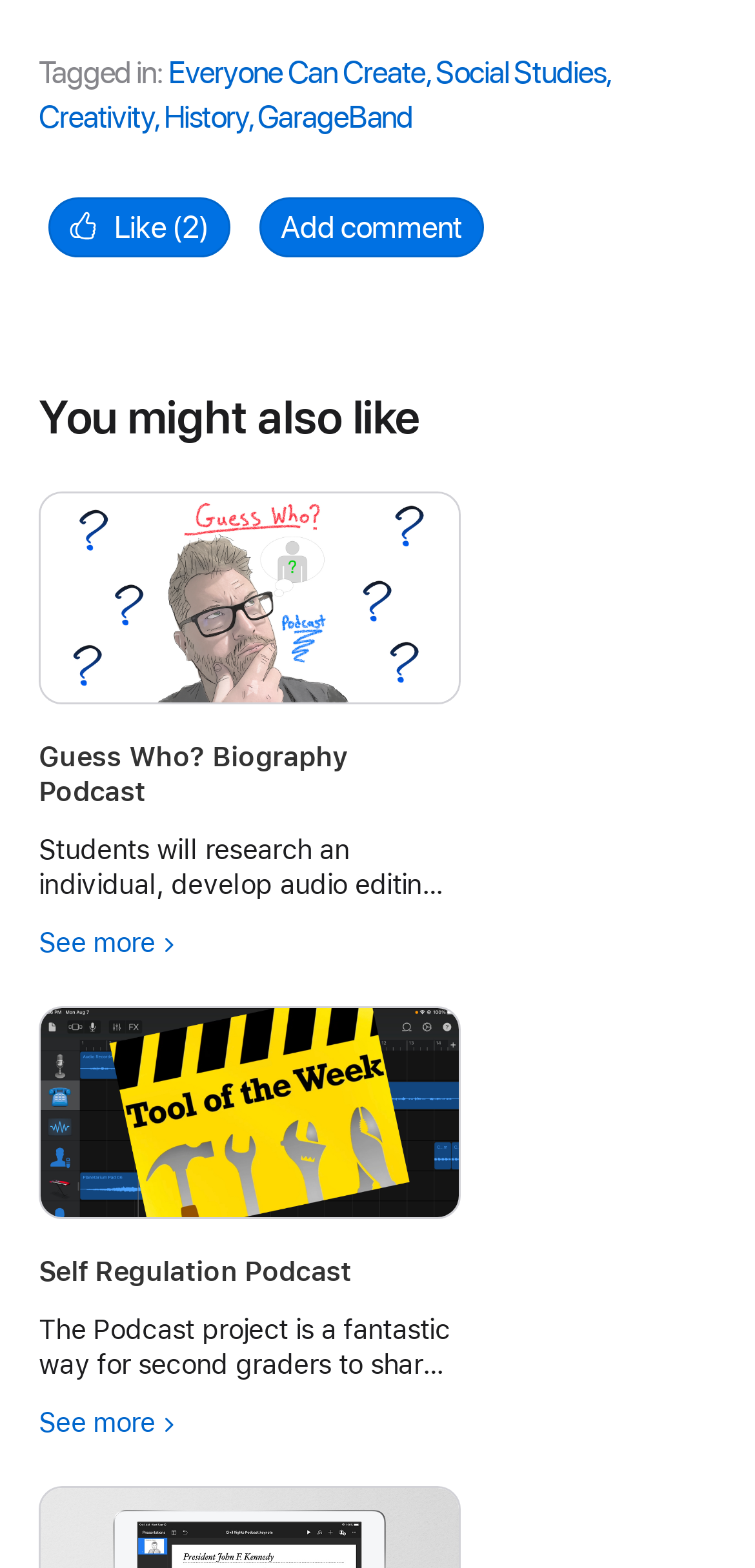Find the bounding box coordinates of the area that needs to be clicked in order to achieve the following instruction: "Click on the 'Everyone Can Create' link". The coordinates should be specified as four float numbers between 0 and 1, i.e., [left, top, right, bottom].

[0.223, 0.034, 0.577, 0.058]